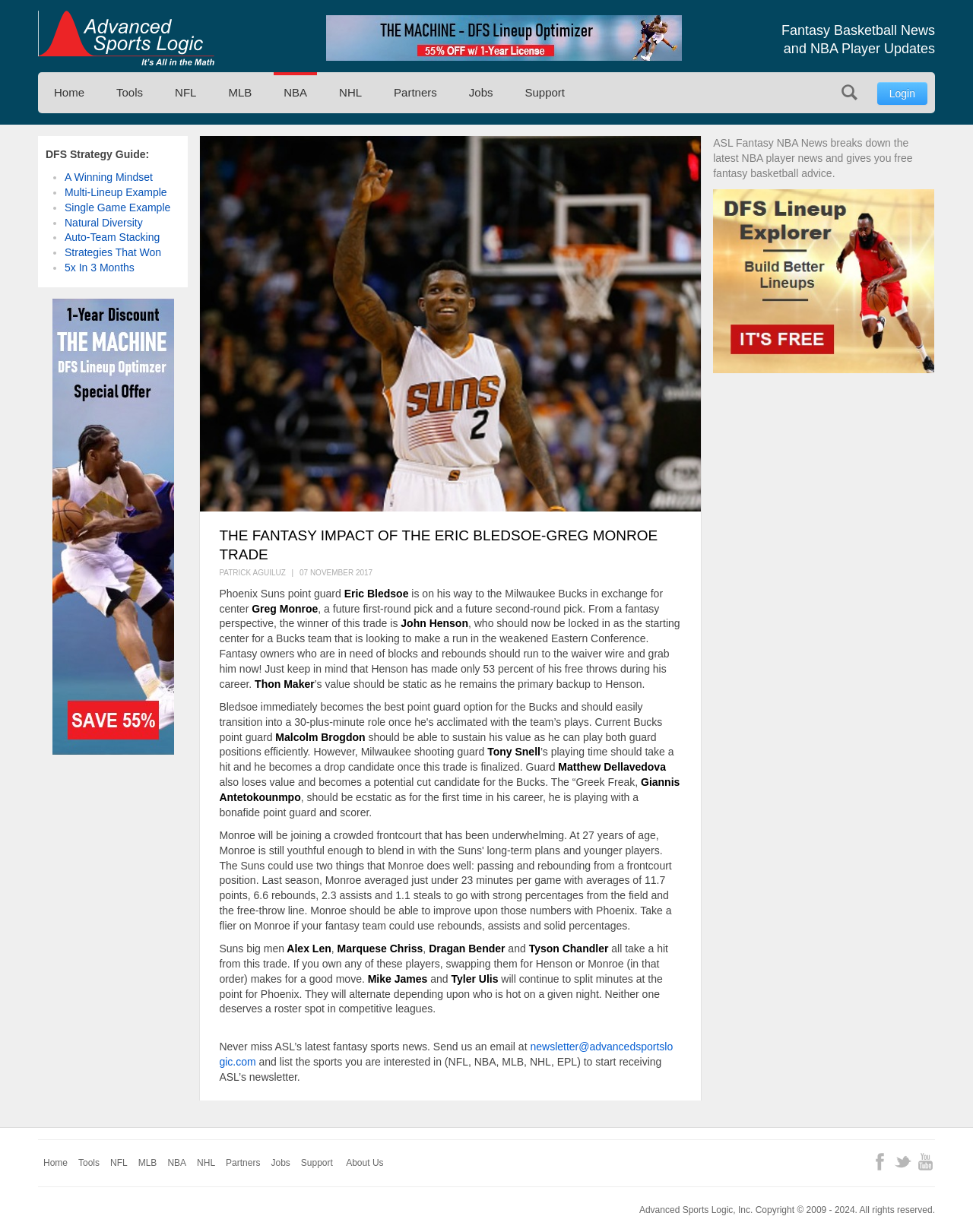Who should fantasy owners grab from the waiver wire?
Please answer the question with a detailed response using the information from the screenshot.

According to the article, John Henson's value will increase as he becomes the starting center for the Bucks, and fantasy owners in need of blocks and rebounds should grab him from the waiver wire.